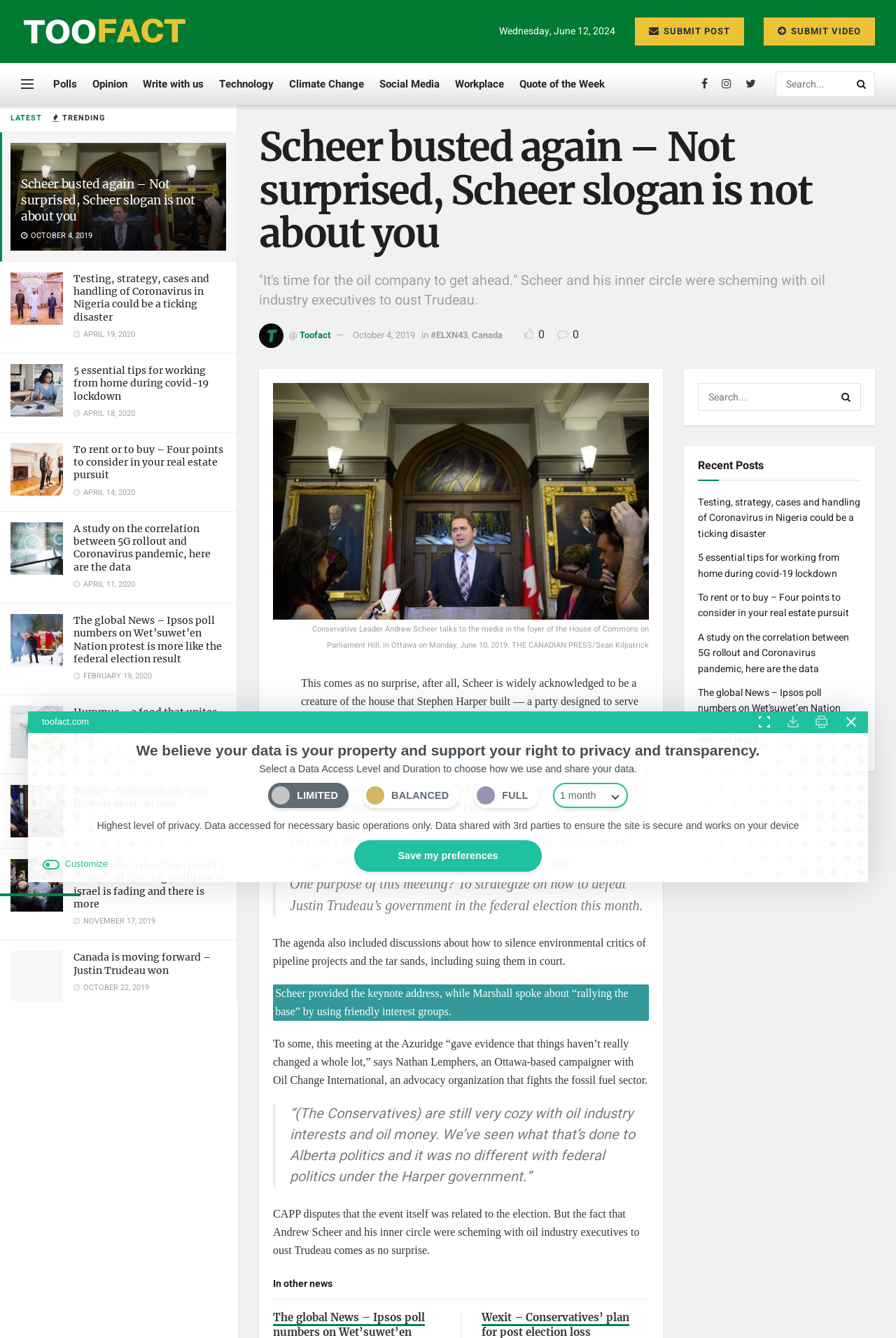Answer succinctly with a single word or phrase:
What is the topic of the image associated with the article 'Coronavirus and 5G'?

Coronavirus and 5G